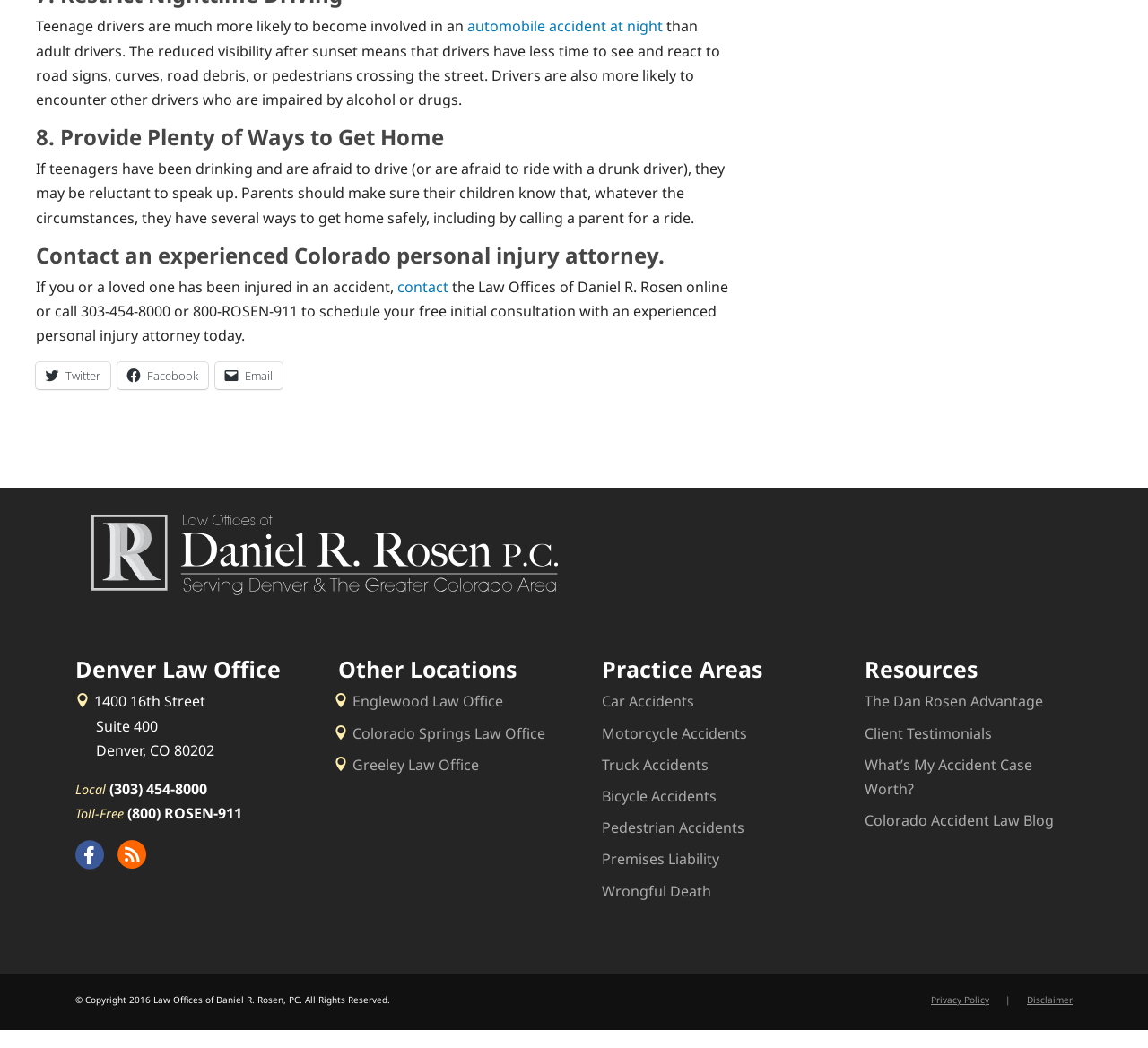Please answer the following question using a single word or phrase: 
What is the address of the Denver law office?

1400 16th Street, Suite 400, Denver, CO 80202